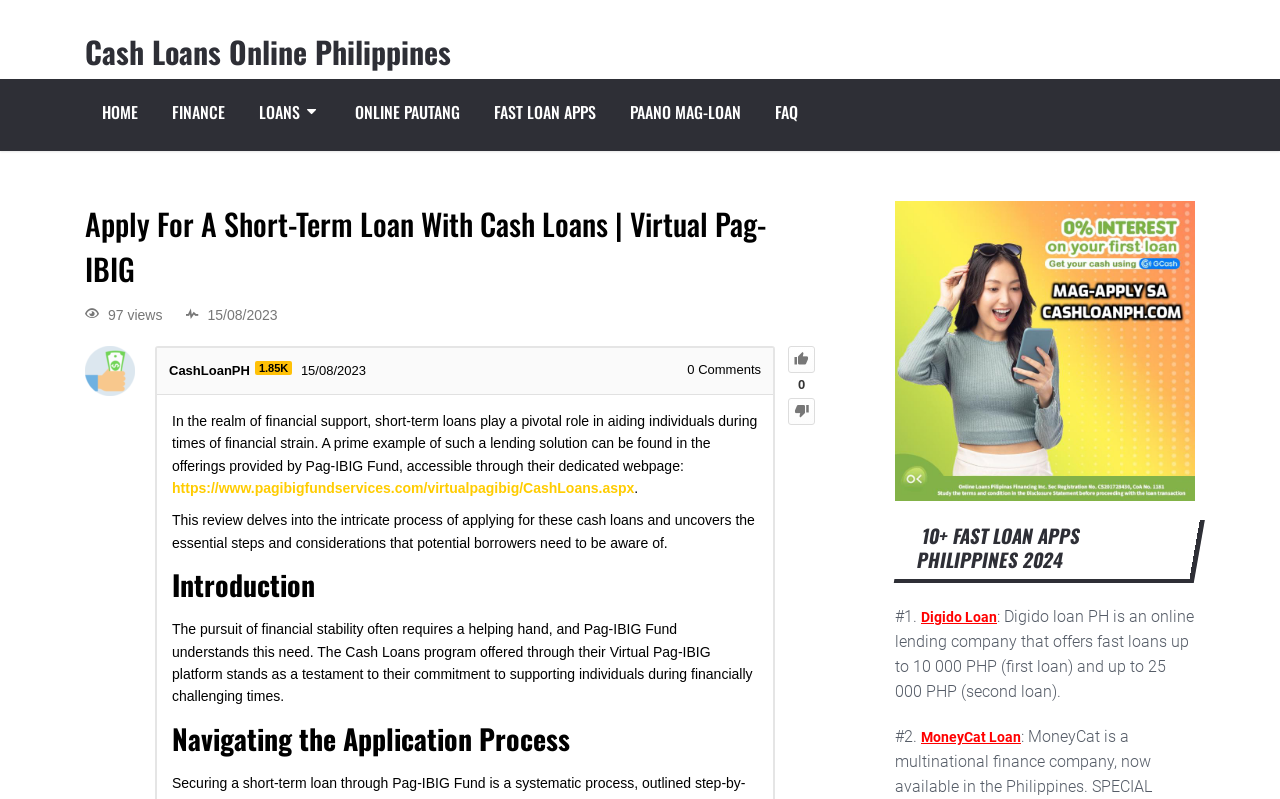Please answer the following question using a single word or phrase: 
What is the name of the loan program offered by Pag-IBIG Fund?

Cash Loans